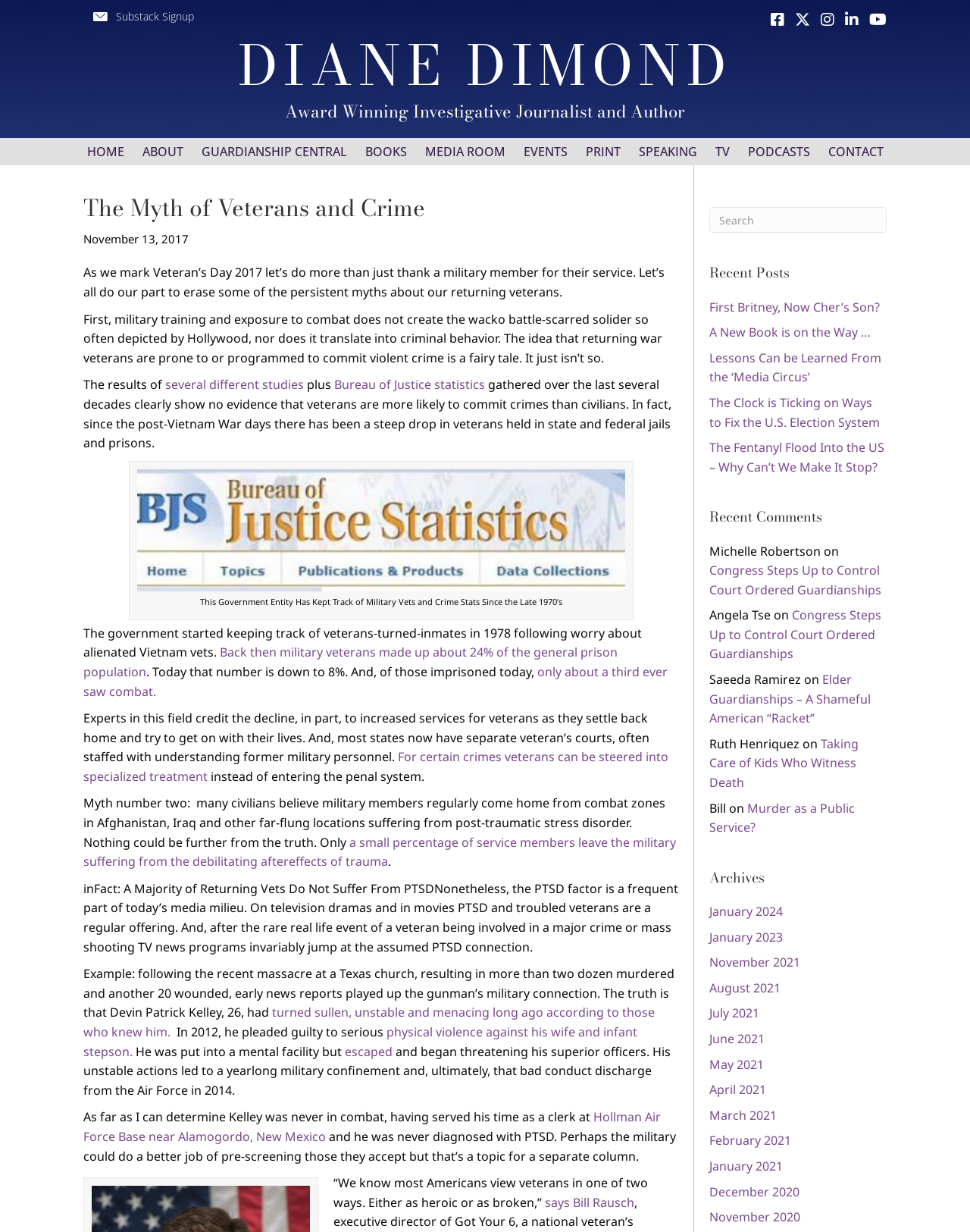Specify the bounding box coordinates of the area to click in order to follow the given instruction: "Click the 'Substack Signup' button."

[0.086, 0.001, 0.208, 0.026]